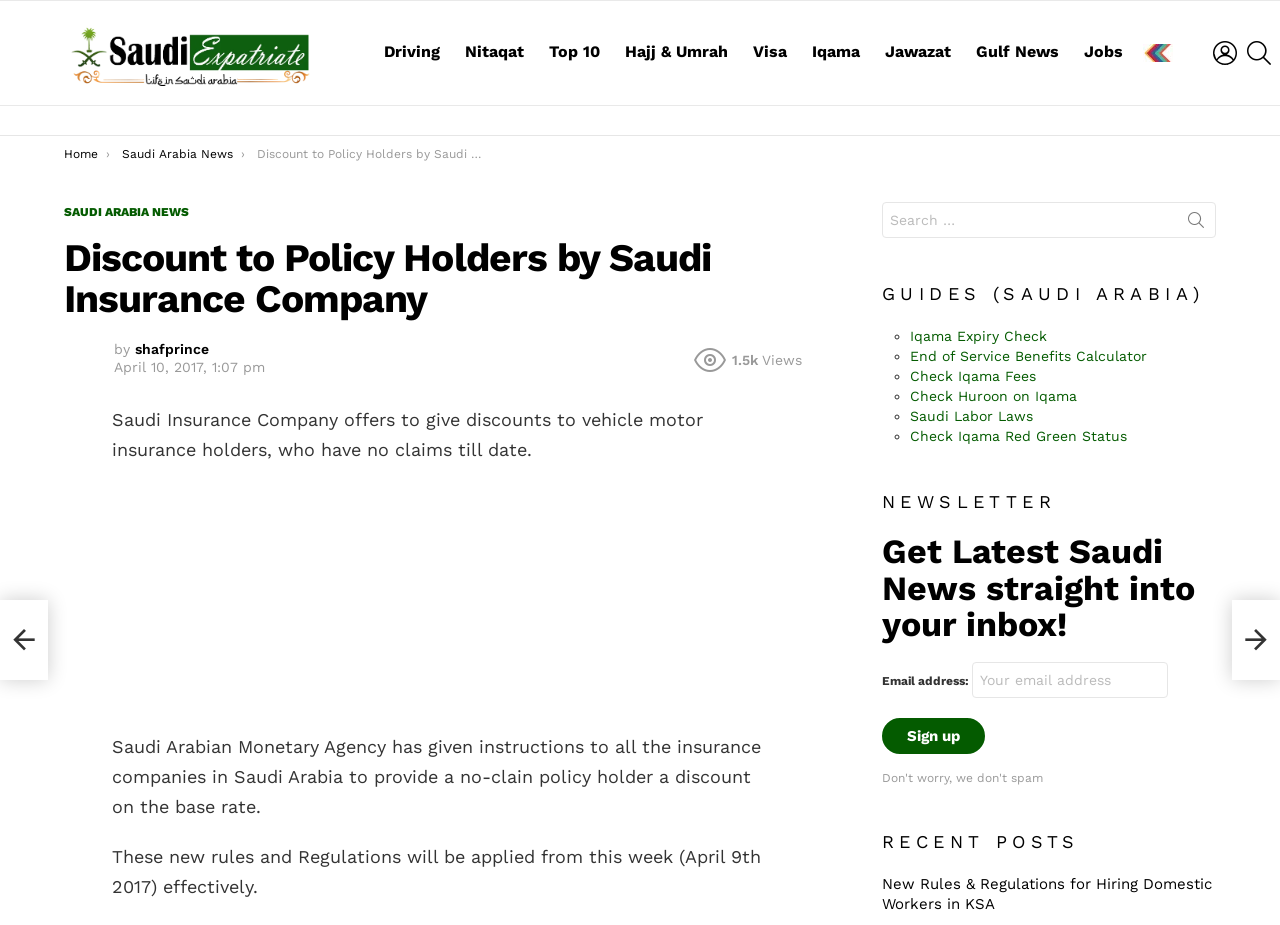Pinpoint the bounding box coordinates of the element that must be clicked to accomplish the following instruction: "Click on the 'Driving' link". The coordinates should be in the format of four float numbers between 0 and 1, i.e., [left, top, right, bottom].

[0.292, 0.04, 0.352, 0.072]